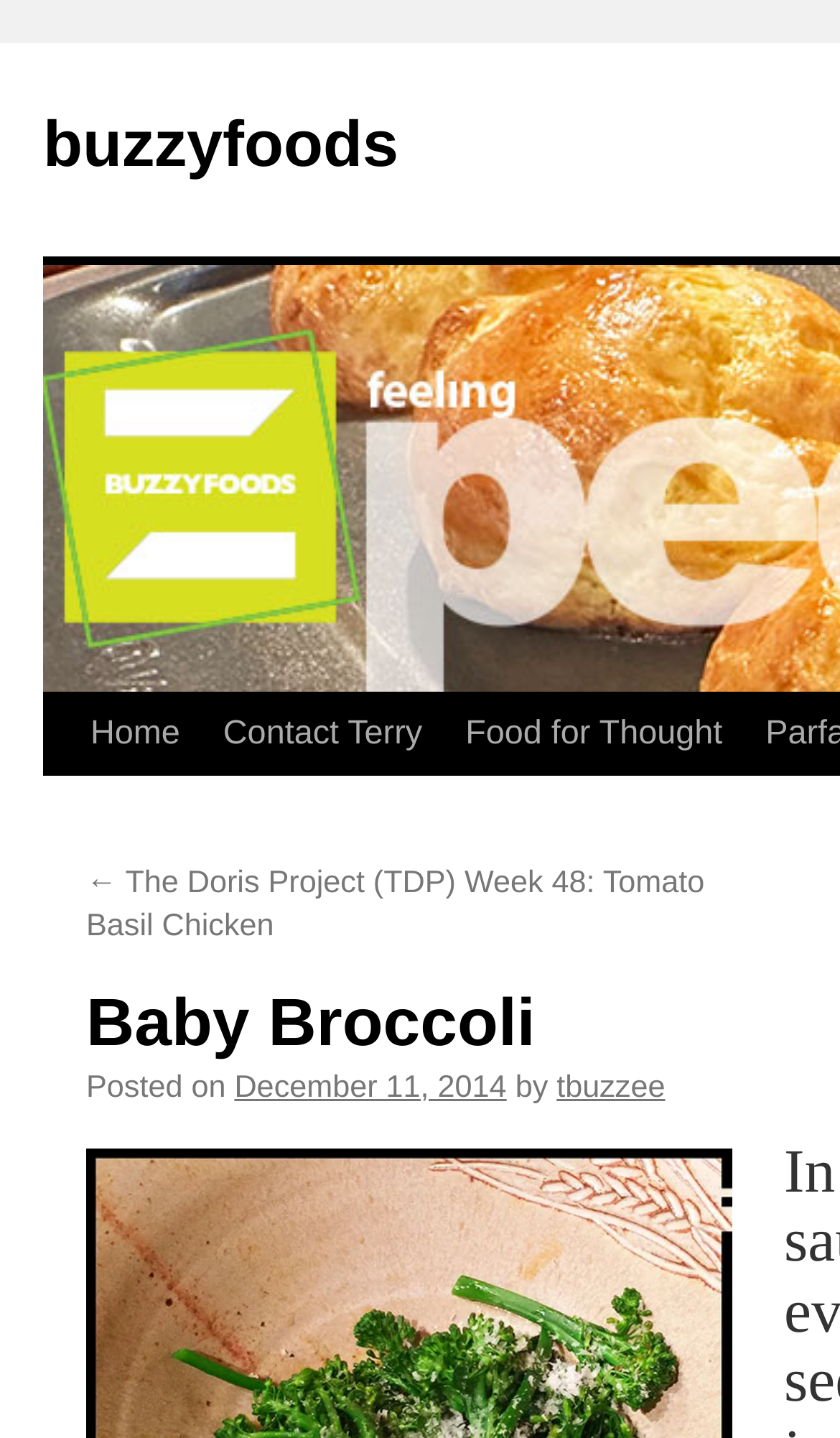Please specify the bounding box coordinates of the area that should be clicked to accomplish the following instruction: "view previous post". The coordinates should consist of four float numbers between 0 and 1, i.e., [left, top, right, bottom].

[0.103, 0.602, 0.839, 0.657]